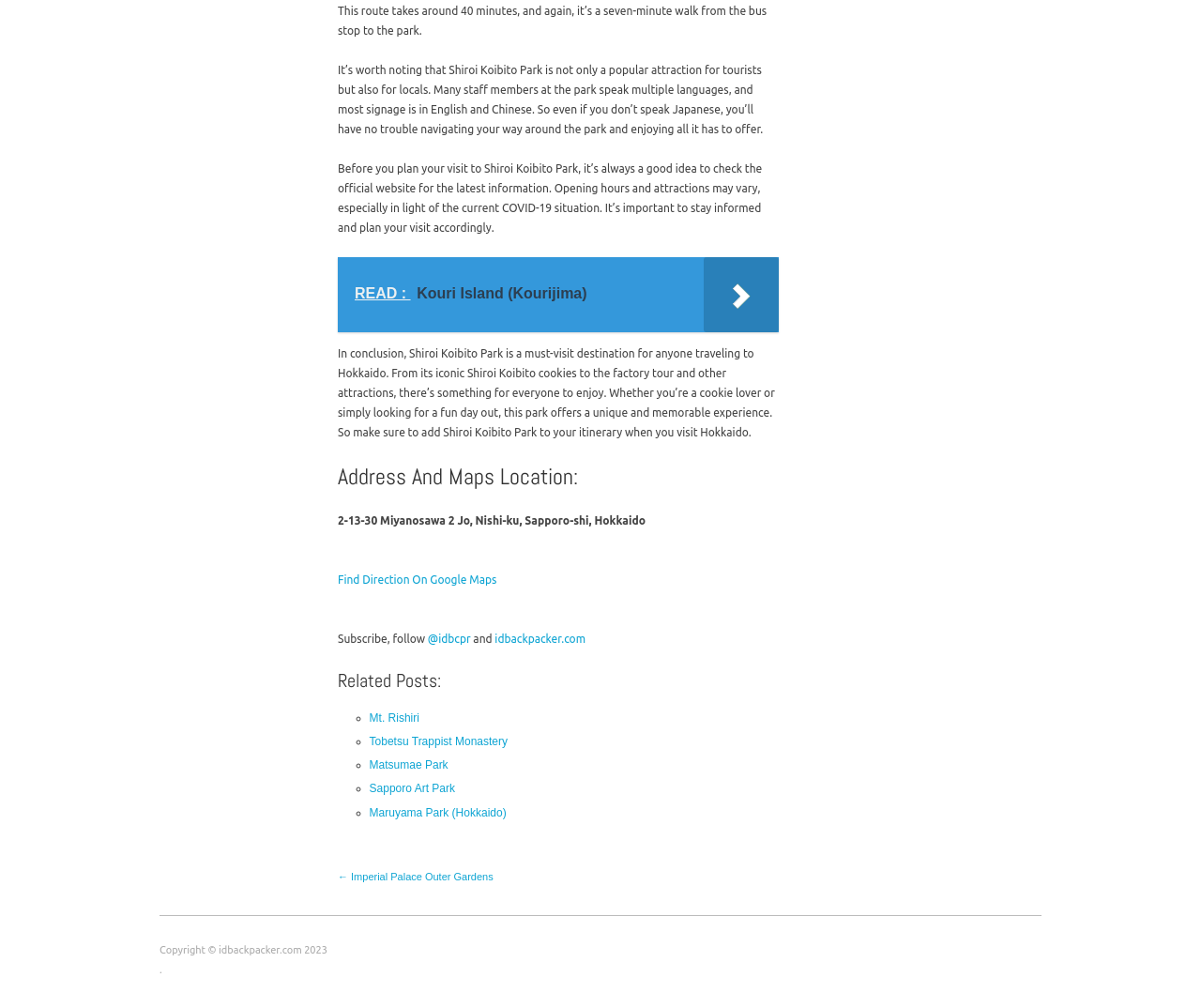Please provide a detailed answer to the question below by examining the image:
What is the website's copyright information?

The article's footer section displays the copyright information, indicating that the content is owned by idbackpacker.com and is copyrighted for the year 2023.